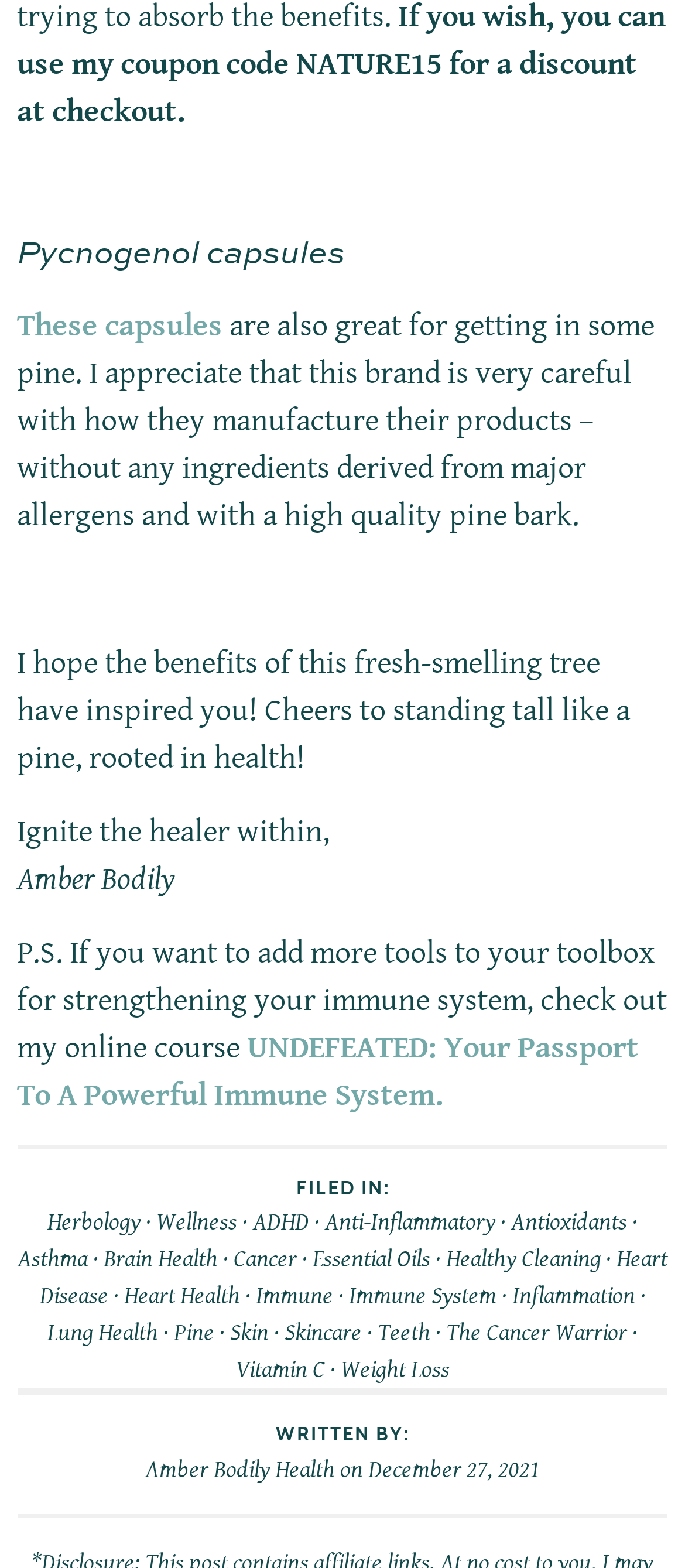Can you find the bounding box coordinates of the area I should click to execute the following instruction: "Check out the online course UNDEFEATED: Your Passport To A Powerful Immune System"?

[0.025, 0.653, 0.933, 0.712]